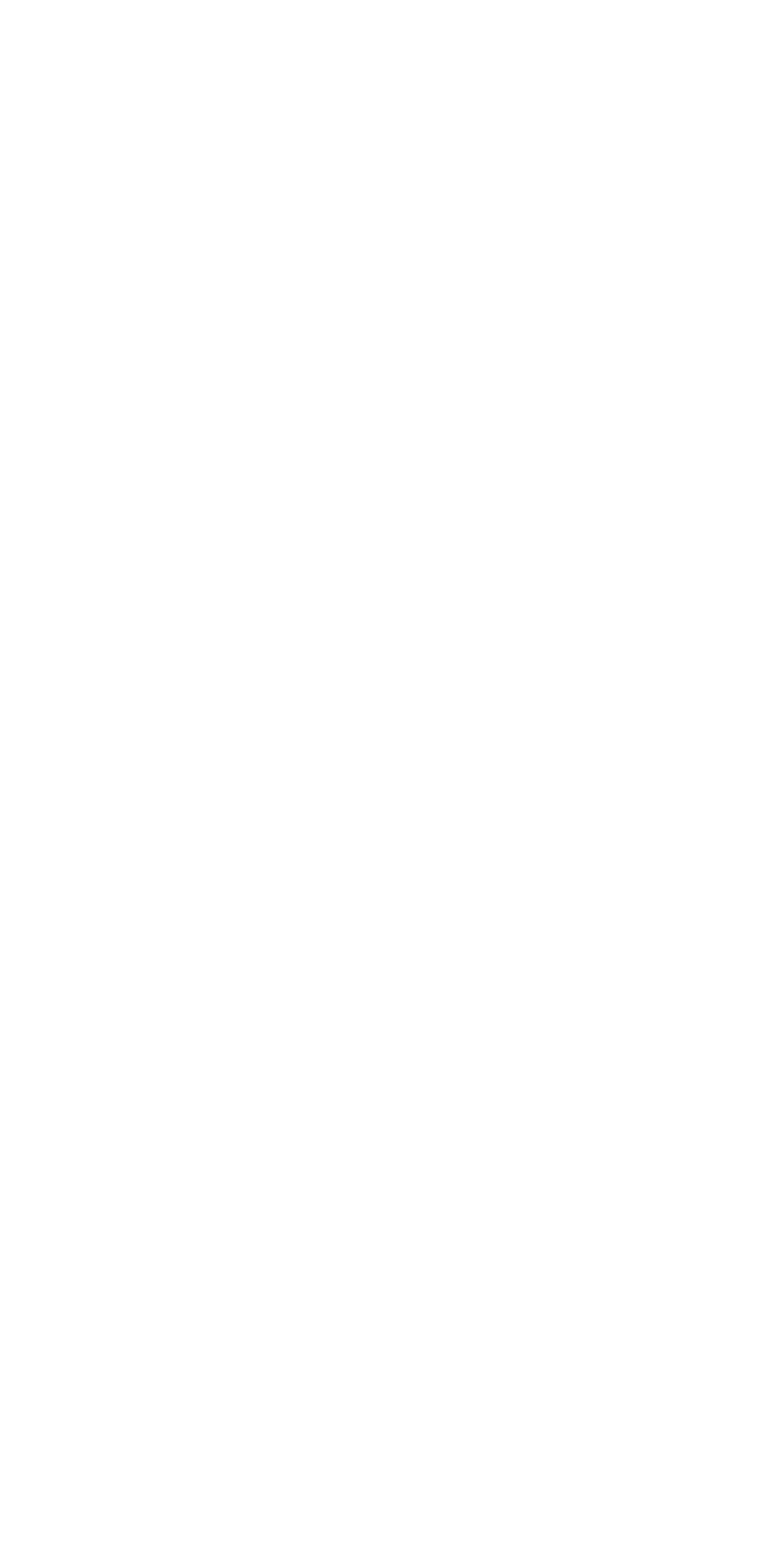Please identify the bounding box coordinates for the region that you need to click to follow this instruction: "Read Disaster Preparedness: Preparing Home Builders for Disasters".

[0.026, 0.768, 0.787, 0.811]